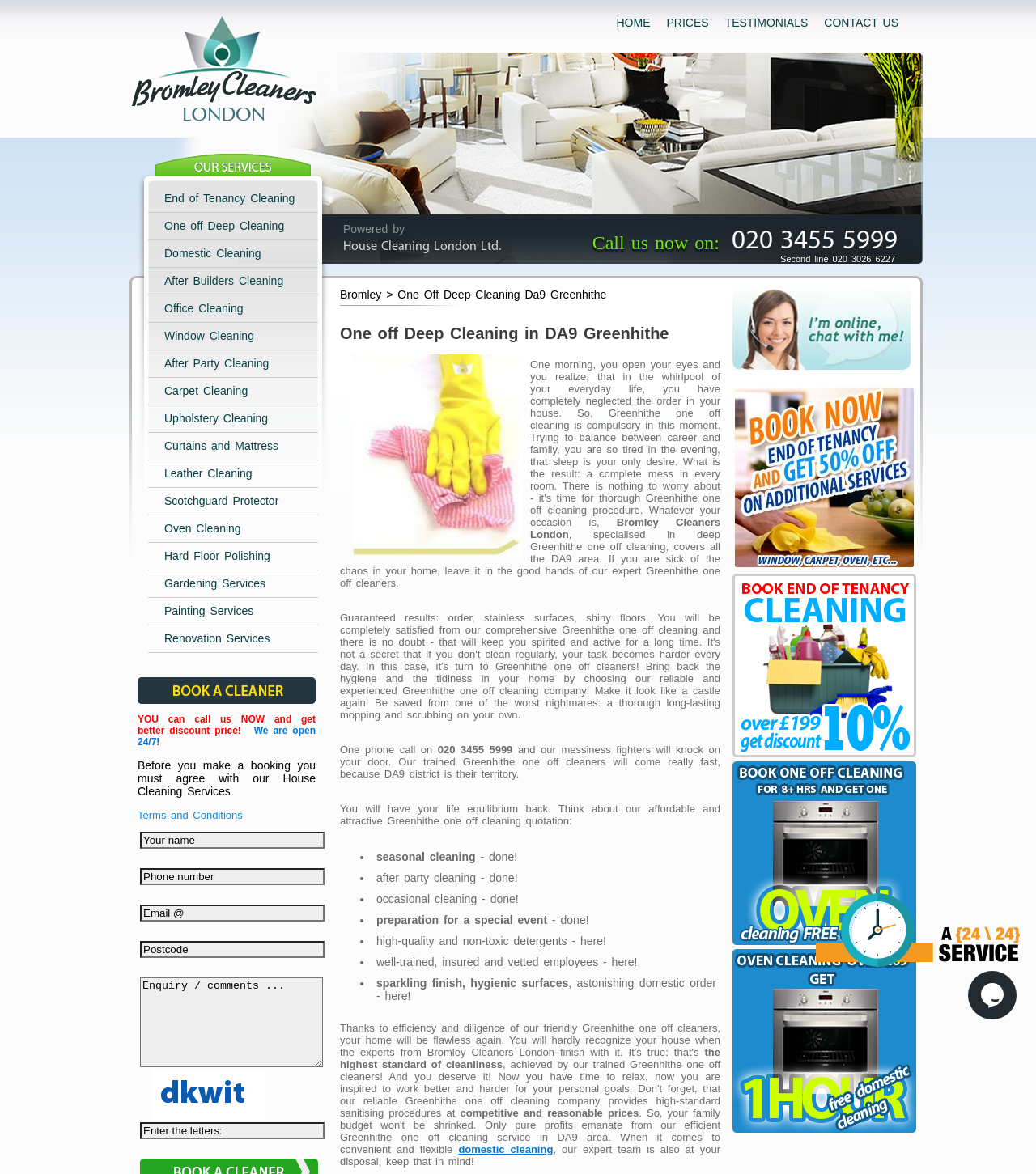Using the image as a reference, answer the following question in as much detail as possible:
What type of cleaning service is specialized in by the company?

I found the type of cleaning service by looking at the text 'Bromley Cleaners London, specialised in deep Greenhithe one off cleaning...' which is located in the middle of the webpage, and it describes the company's specialty.